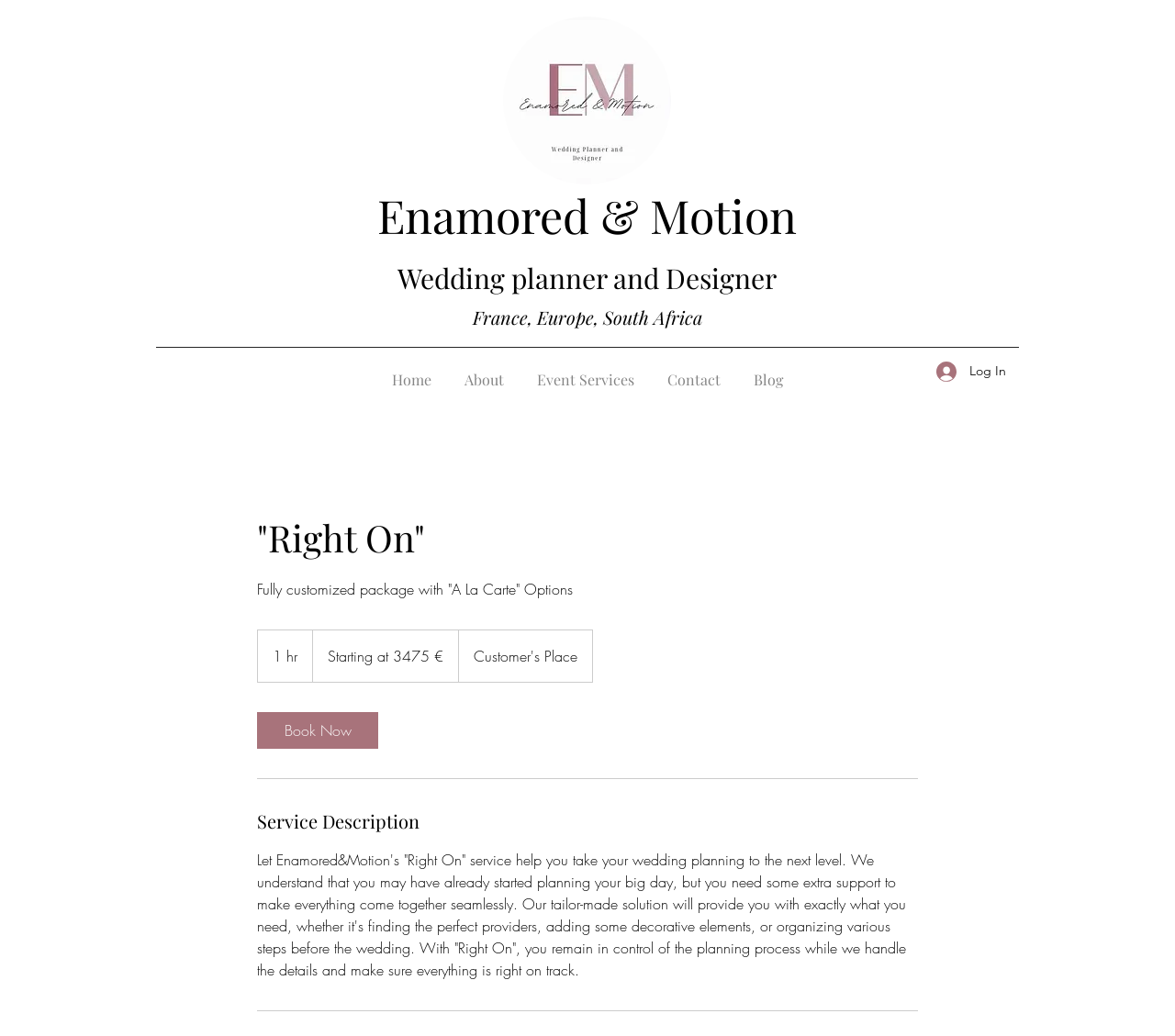What can be customized in the 'Right On' service?
Answer the question with just one word or phrase using the image.

Packages with 'A La Carte' options